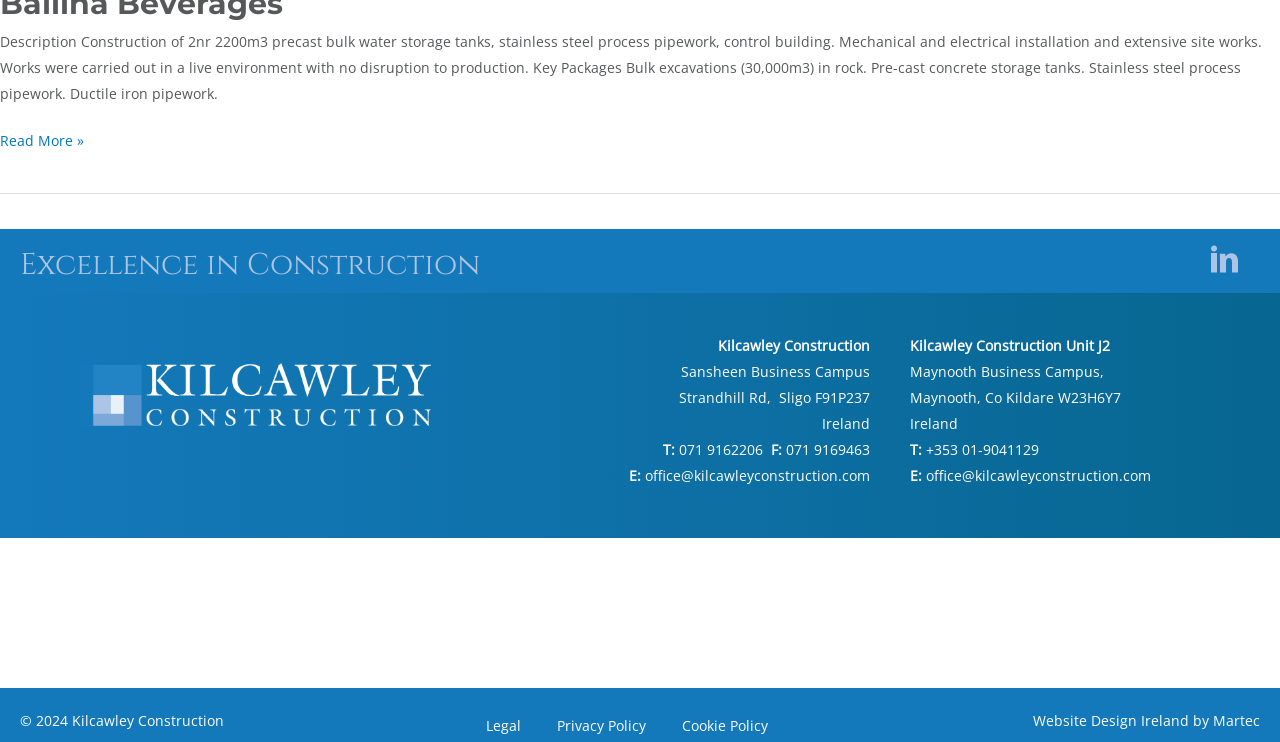What is the type of project described?
Provide a thorough and detailed answer to the question.

I found the type of project described by reading the text on the webpage. The text mentions 'Construction of 2nr 2200m3 precast bulk water storage tanks, stainless steel process pipework, control building. Mechanical and electrical installation and extensive site works.' which indicates that it is a construction project.